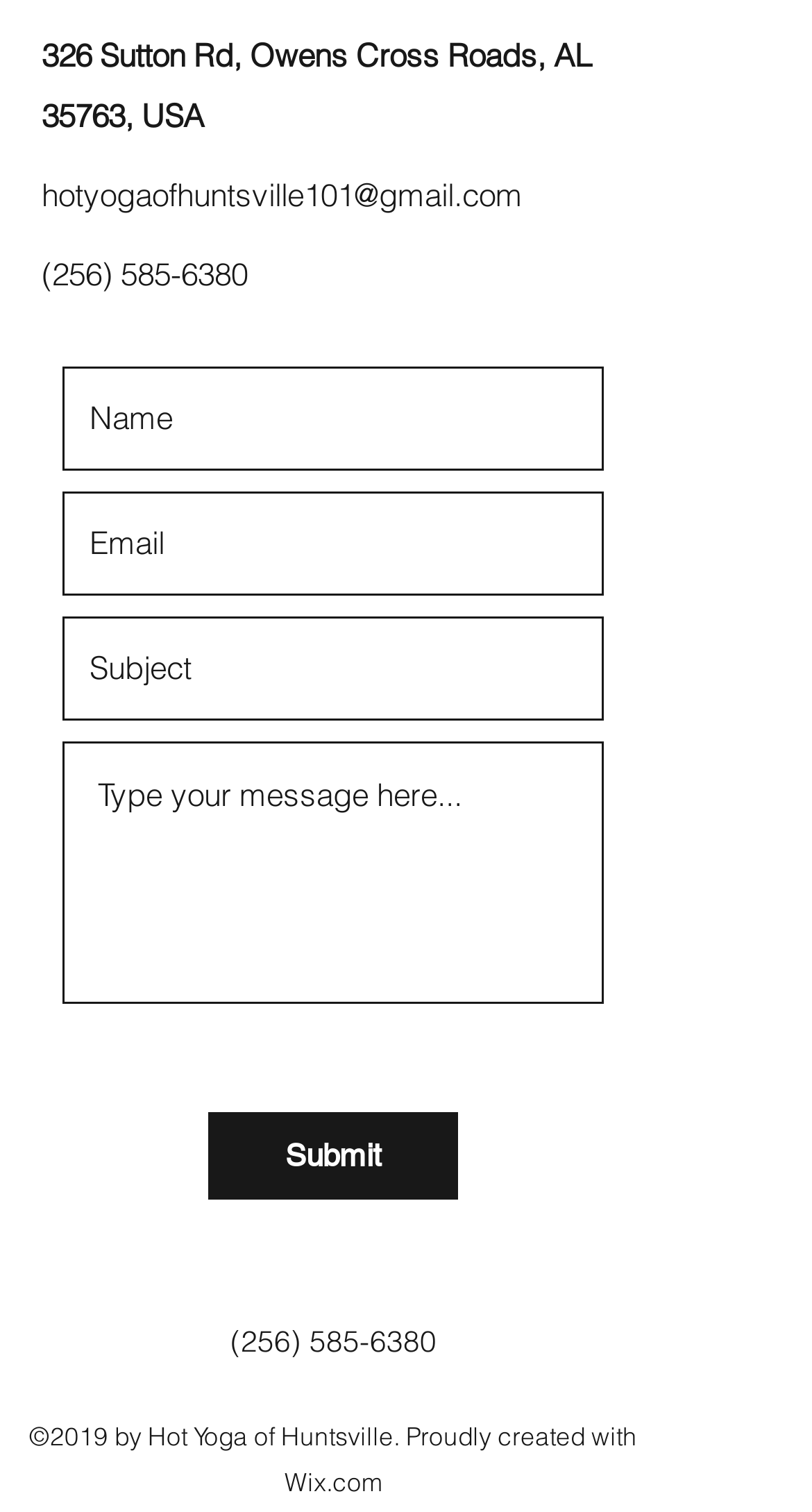Please identify the bounding box coordinates of the element's region that I should click in order to complete the following instruction: "Call the phone number". The bounding box coordinates consist of four float numbers between 0 and 1, i.e., [left, top, right, bottom].

[0.051, 0.168, 0.305, 0.194]